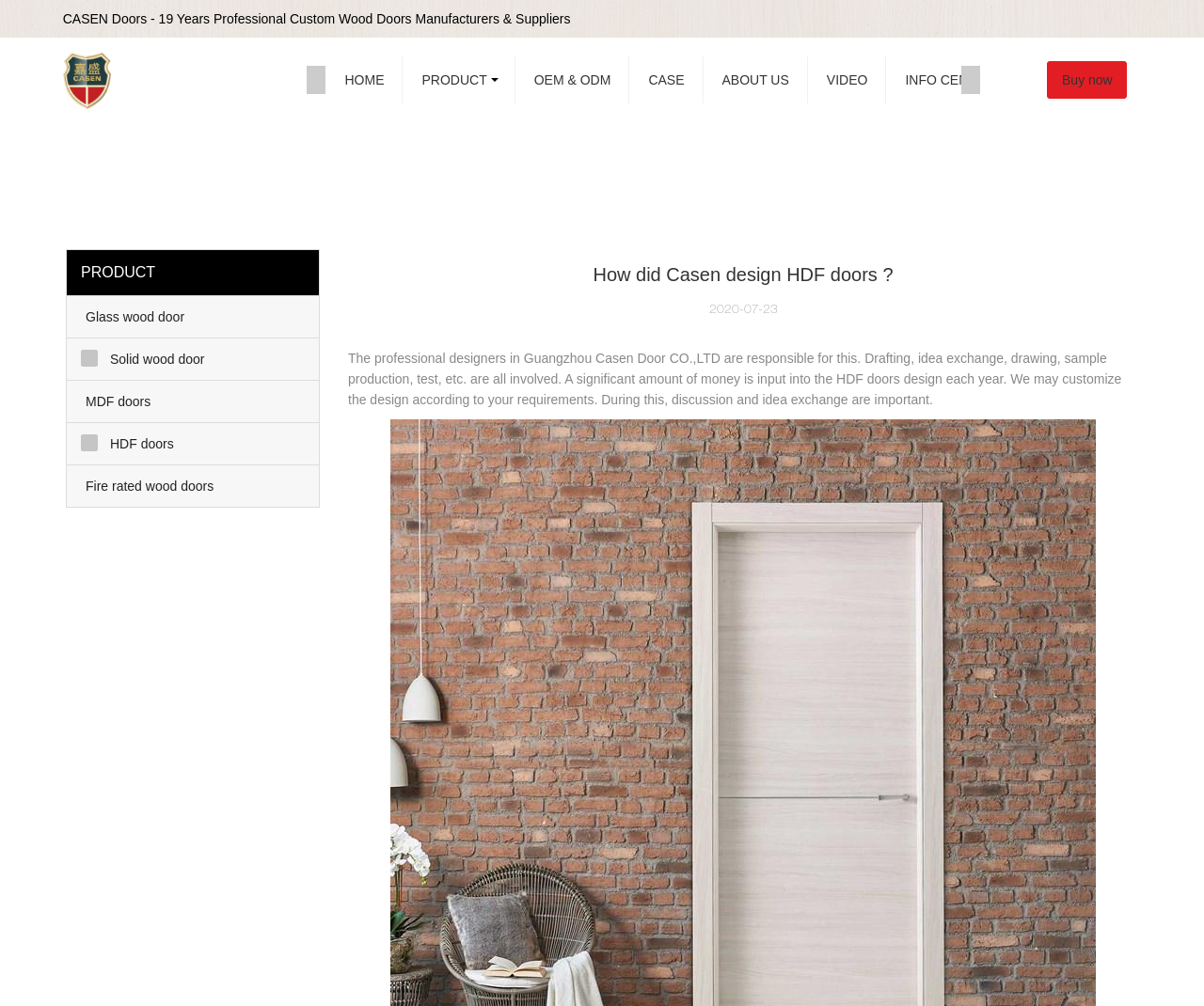From the webpage screenshot, predict the bounding box coordinates (top-left x, top-left y, bottom-right x, bottom-right y) for the UI element described here: alt="Logo丨Casen wooden door"

[0.052, 0.051, 0.247, 0.107]